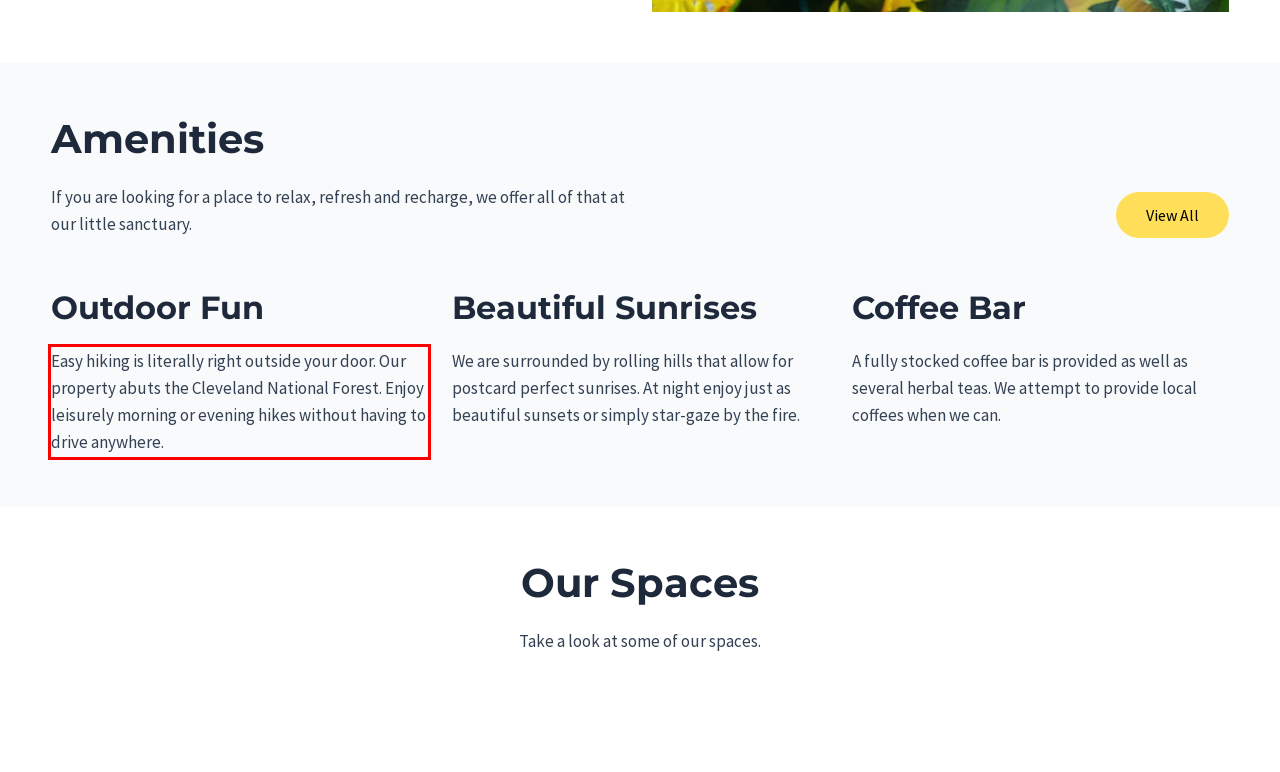You have a screenshot of a webpage where a UI element is enclosed in a red rectangle. Perform OCR to capture the text inside this red rectangle.

Easy hiking is literally right outside your door. Our property abuts the Cleveland National Forest. Enjoy leisurely morning or evening hikes without having to drive anywhere.